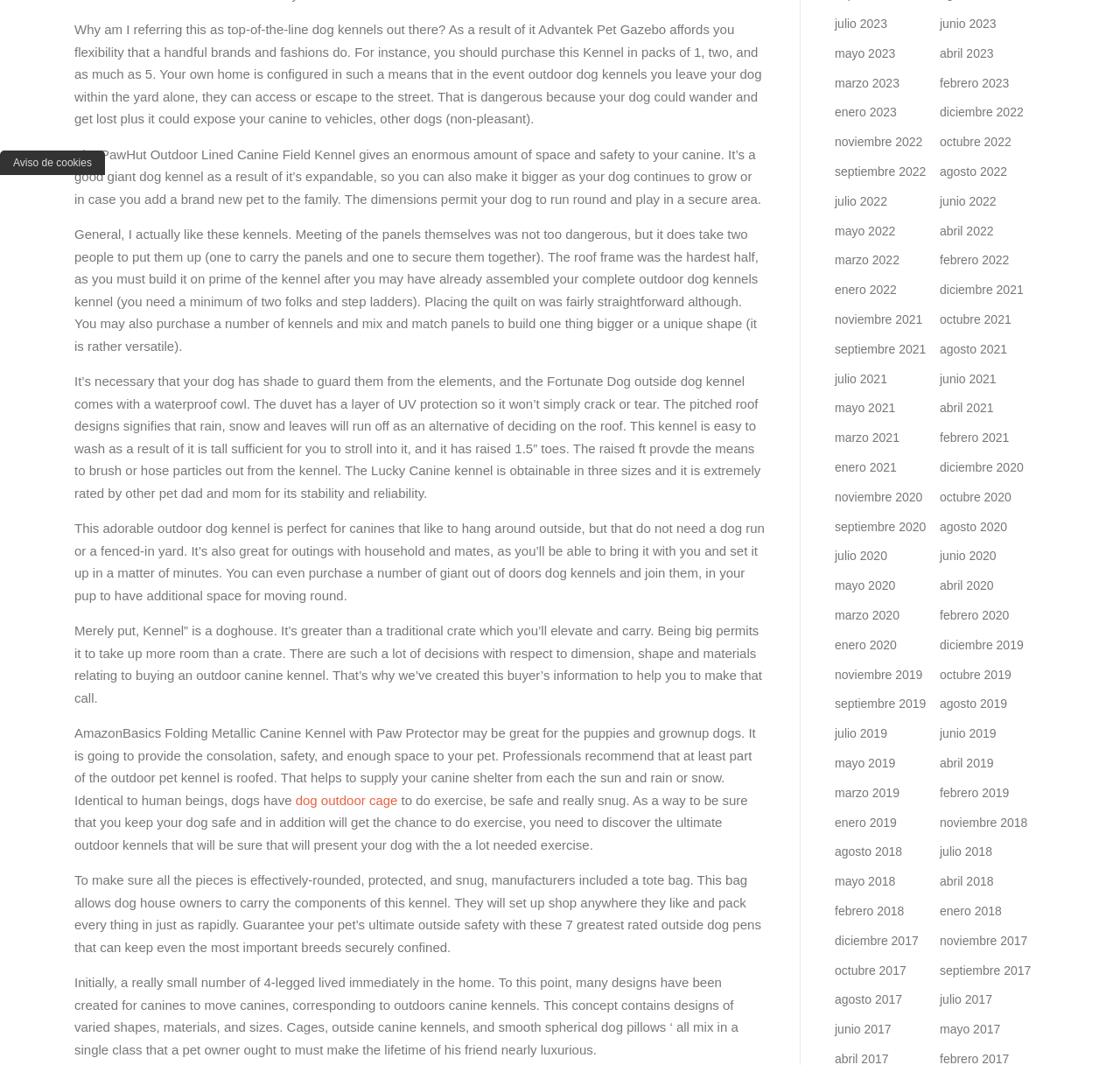Provide the bounding box coordinates of the UI element this sentence describes: "octubre 2017".

[0.745, 0.904, 0.809, 0.917]